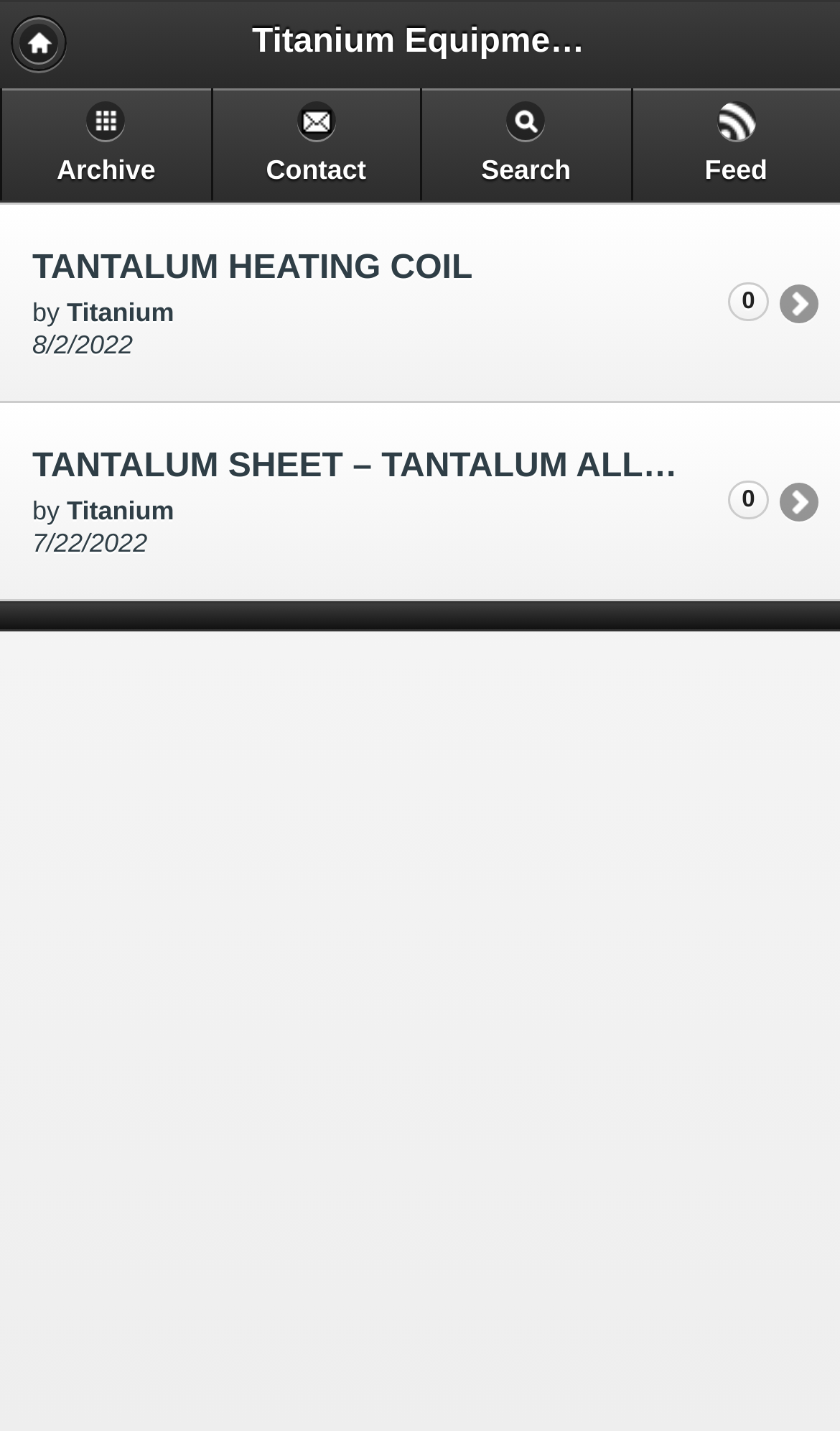Give a one-word or short-phrase answer to the following question: 
What is the purpose of the links at the top?

Navigation